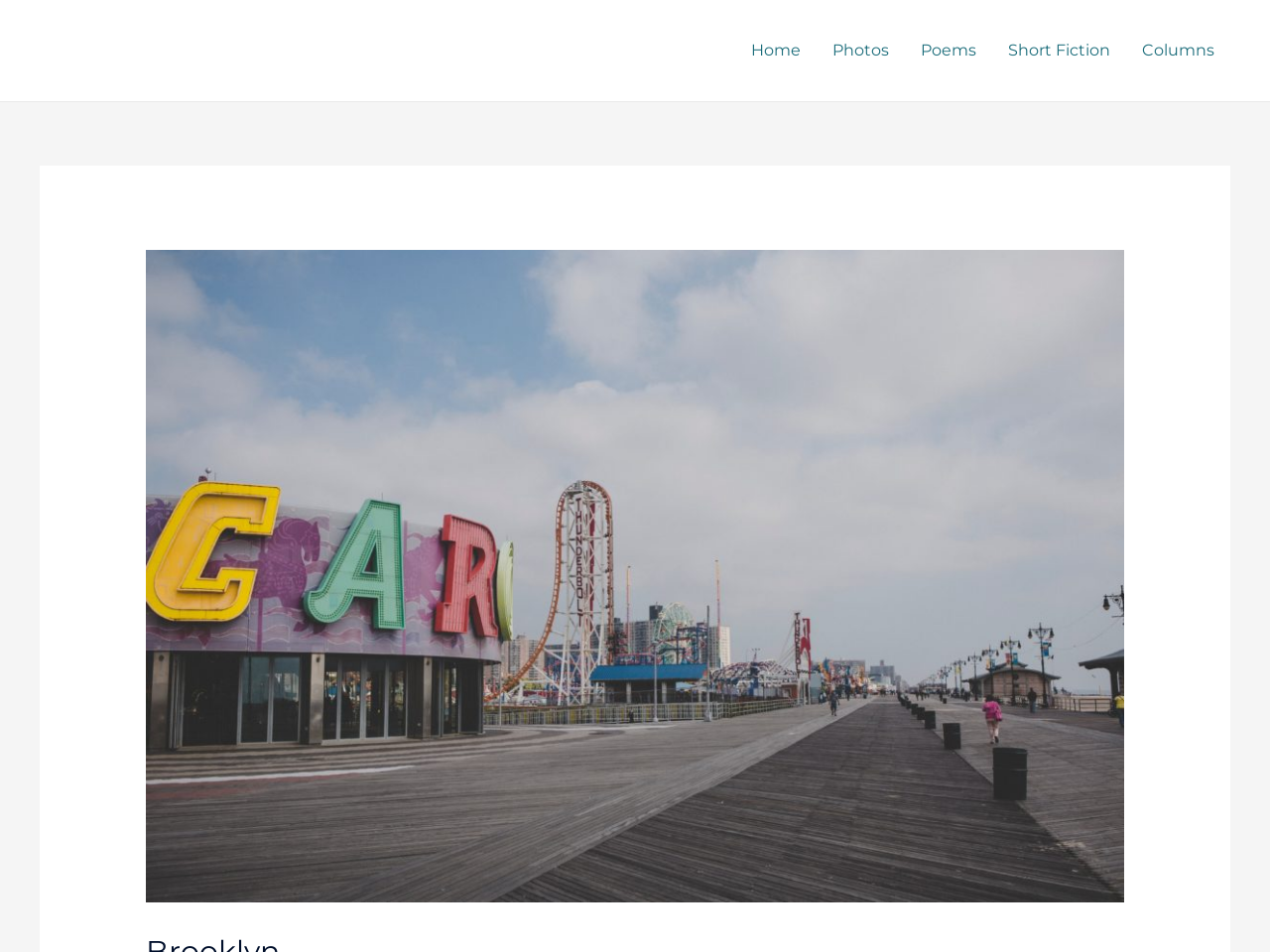Identify the coordinates of the bounding box for the element described below: "Short Fiction". Return the coordinates as four float numbers between 0 and 1: [left, top, right, bottom].

[0.781, 0.017, 0.887, 0.09]